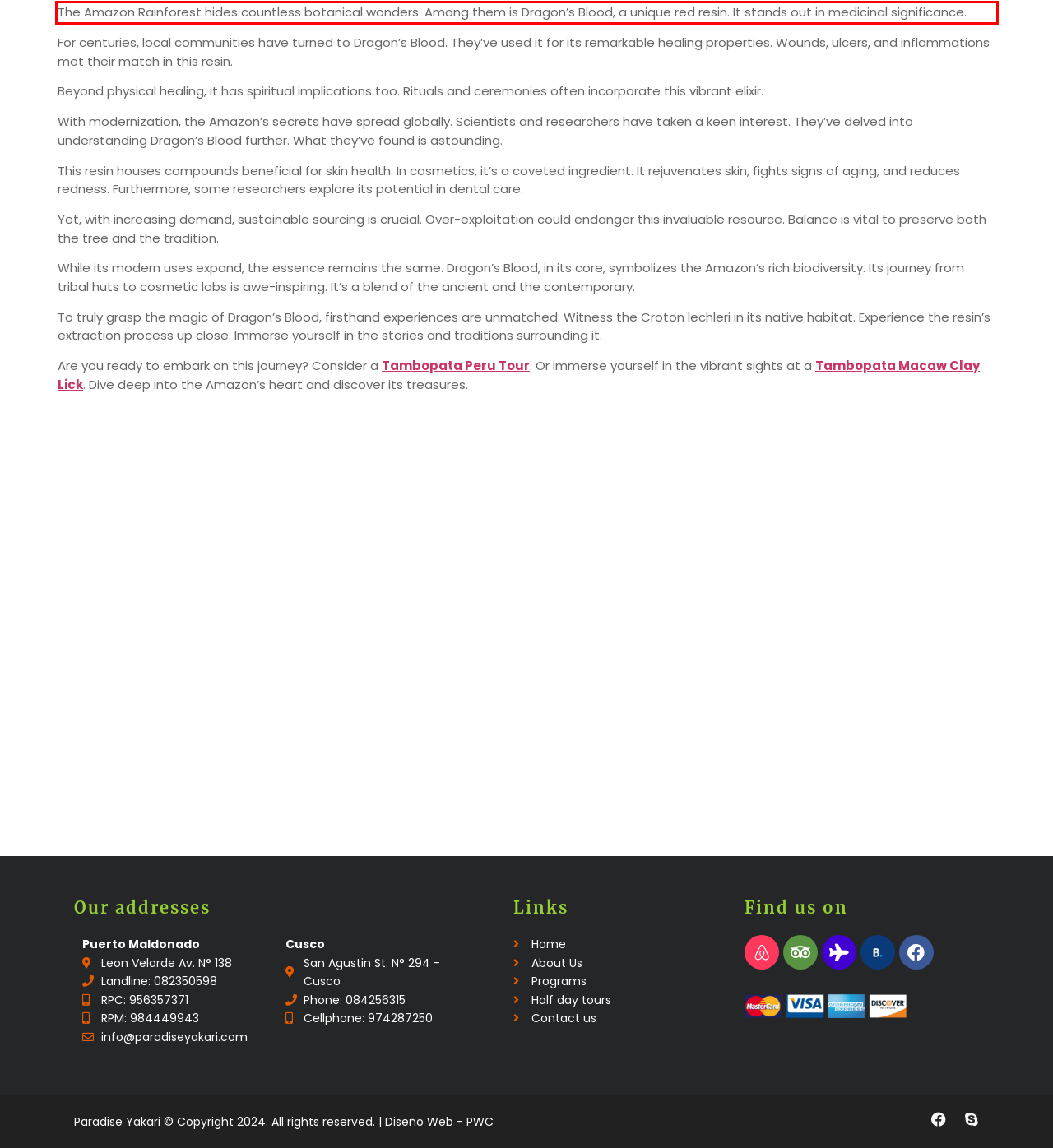Look at the webpage screenshot and recognize the text inside the red bounding box.

The Amazon Rainforest hides countless botanical wonders. Among them is Dragon’s Blood, a unique red resin. It stands out in medicinal significance.